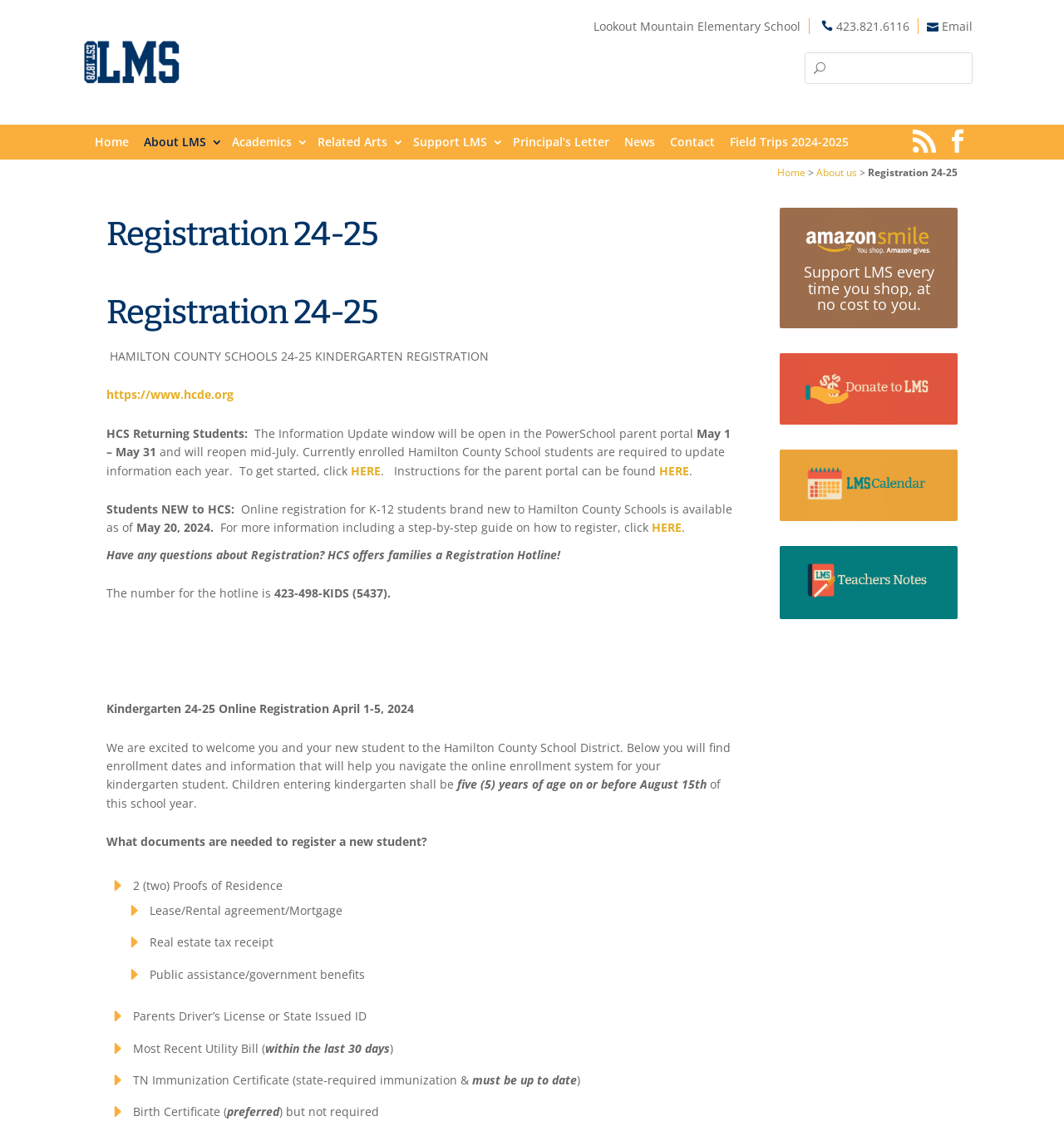What is the age requirement for kindergarten?
Answer the question in a detailed and comprehensive manner.

The age requirement for kindergarten can be found in the static text element 'Children entering kindergarten shall be five (5) years of age on or before August 15th' with bounding box coordinates [0.43, 0.687, 0.664, 0.701].